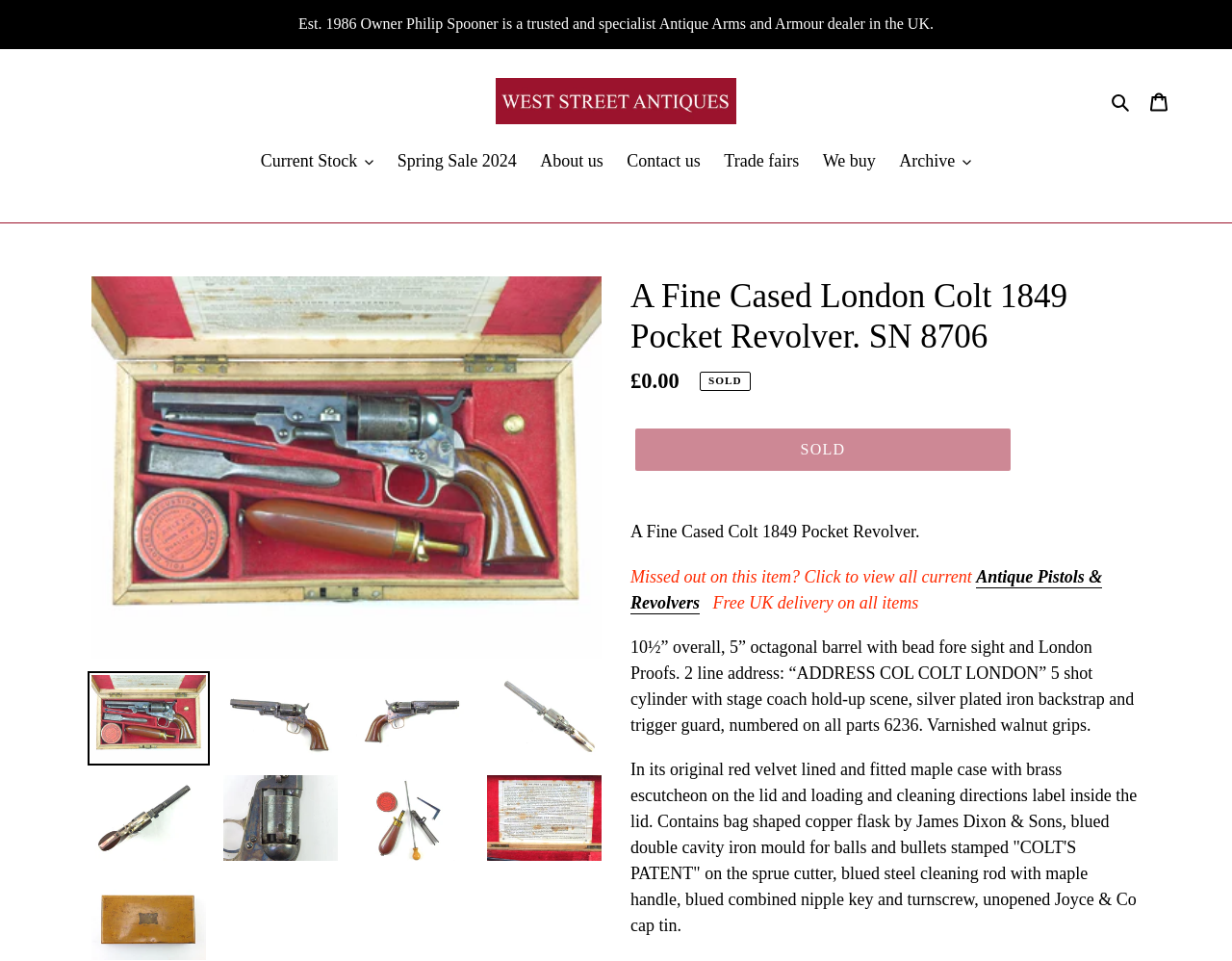Specify the bounding box coordinates of the element's region that should be clicked to achieve the following instruction: "Click the 'Search' button". The bounding box coordinates consist of four float numbers between 0 and 1, in the format [left, top, right, bottom].

[0.897, 0.091, 0.924, 0.12]